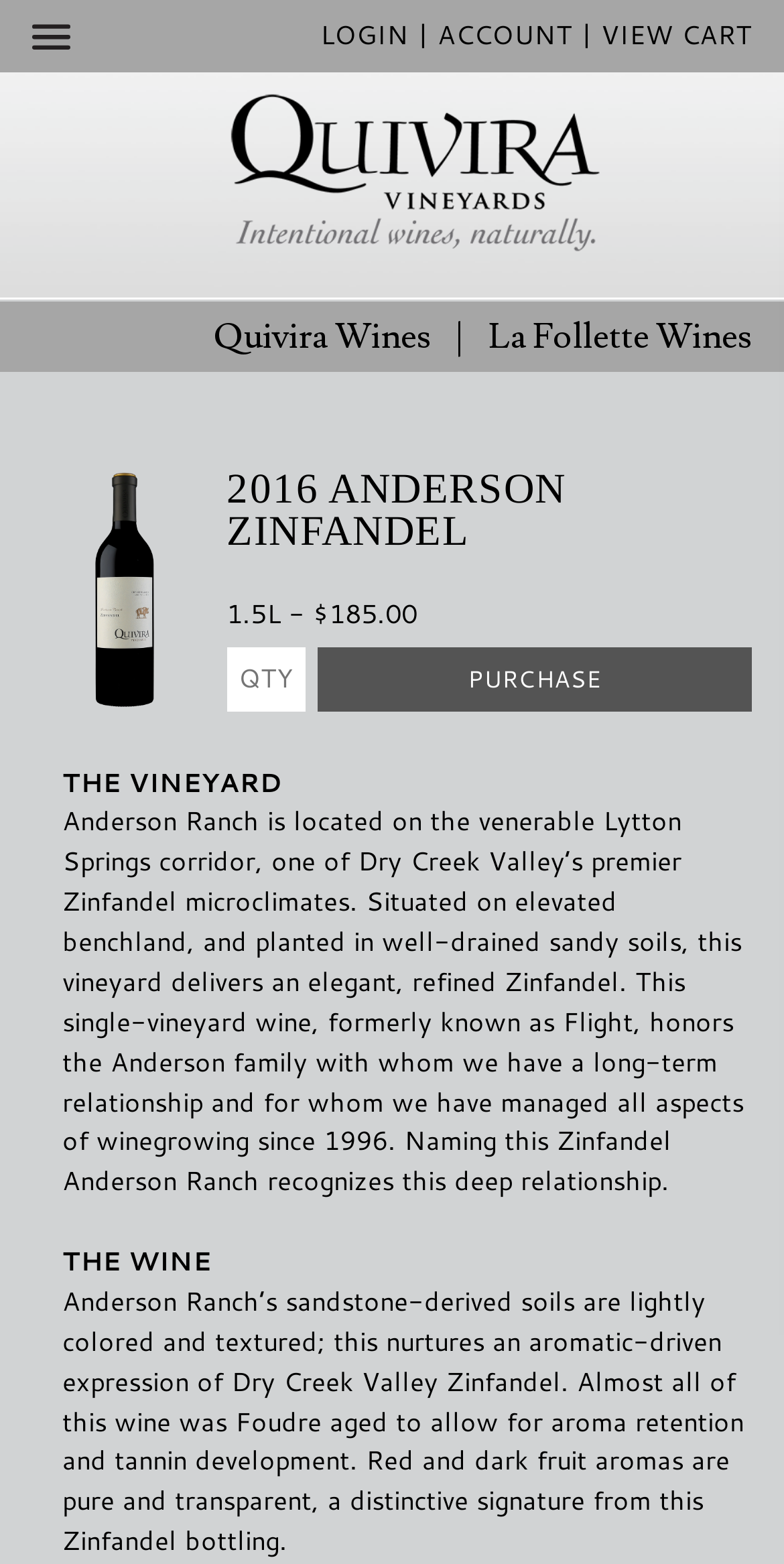Determine the coordinates of the bounding box for the clickable area needed to execute this instruction: "Go to the Quivira Wines page".

[0.273, 0.2, 0.55, 0.23]